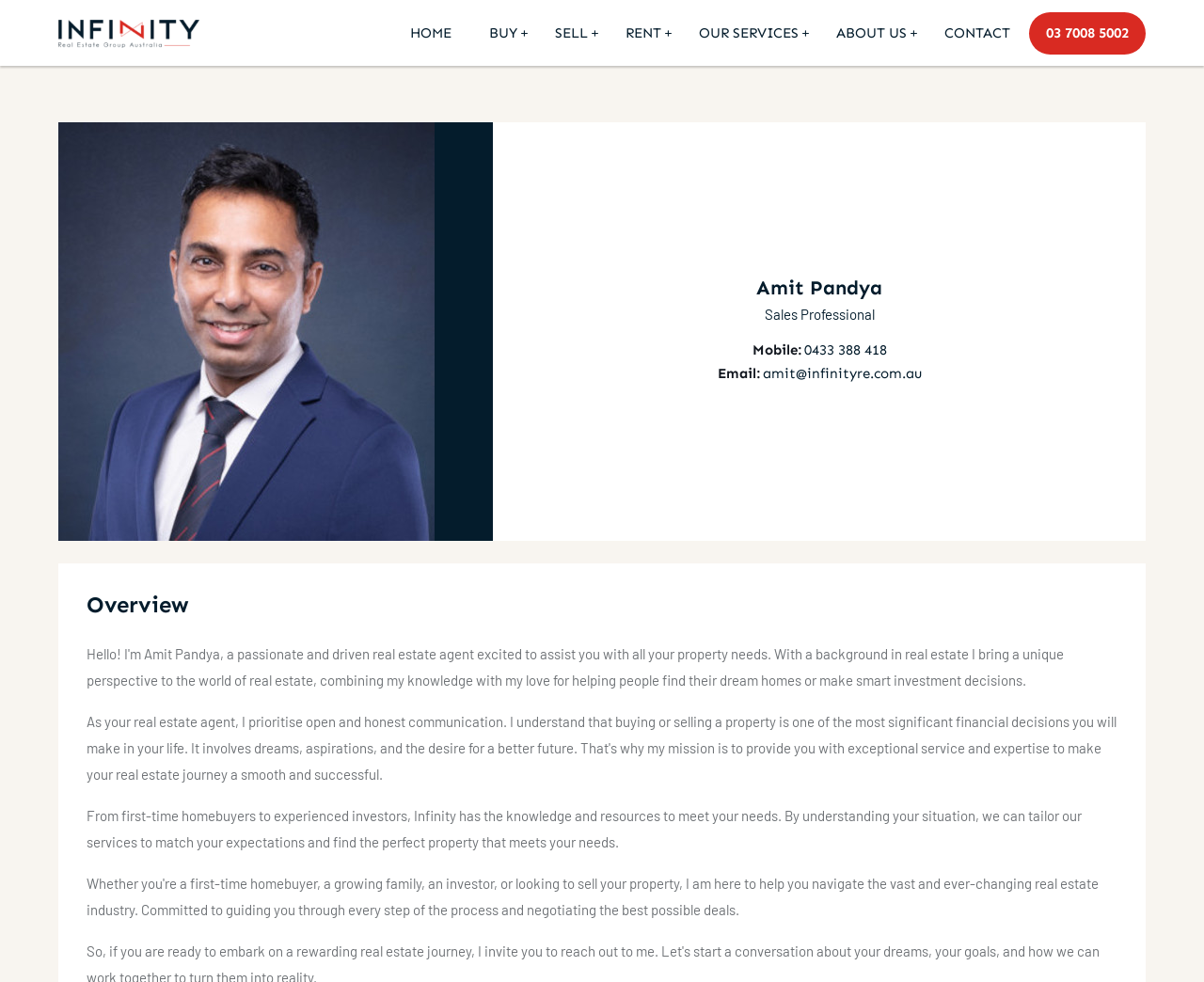Analyze the image and deliver a detailed answer to the question: What is the name of the real estate expert?

I found the answer by looking at the heading element with the text 'Amit Pandya' and also the image with the same name, which suggests that Amit Pandya is the real estate expert being referred to.